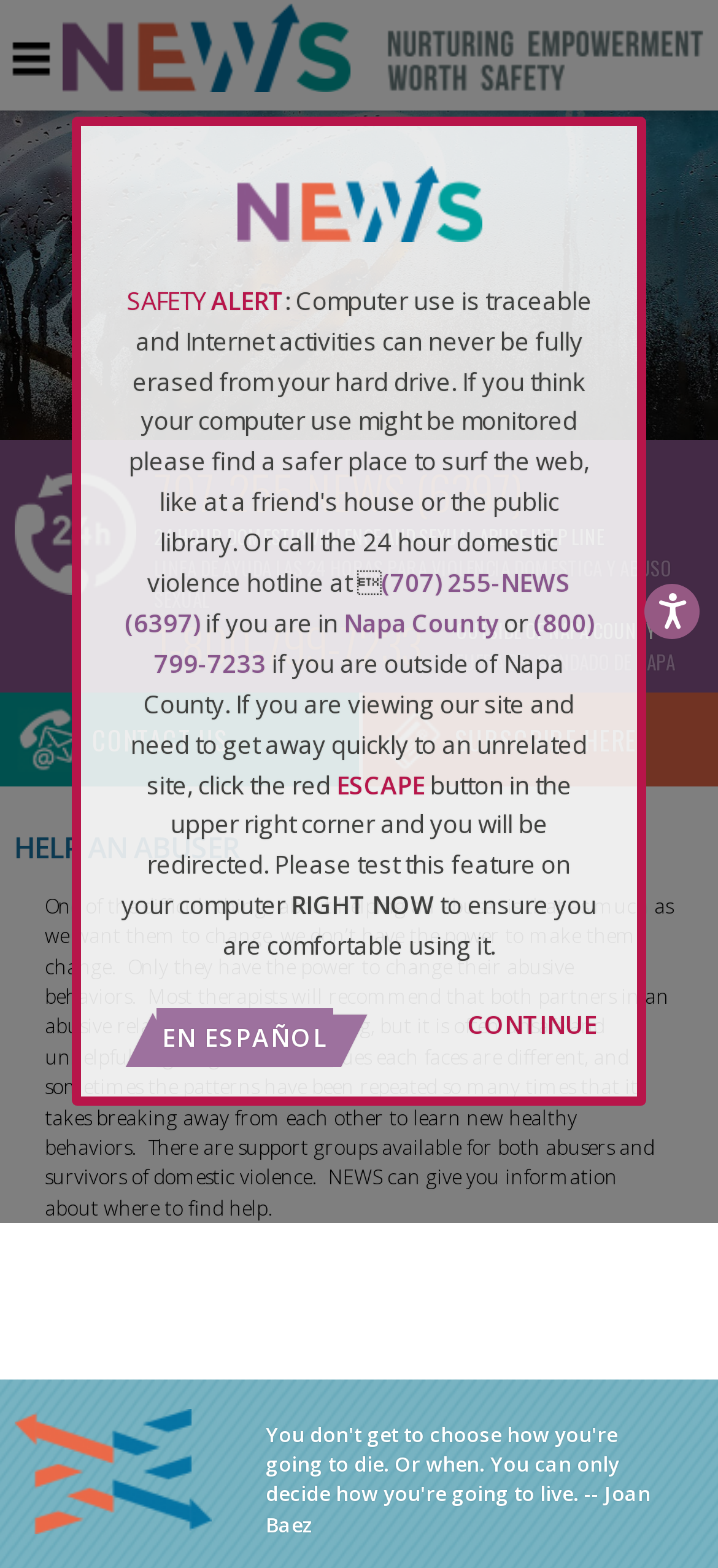What is the phone number for help in Napa County?
Based on the image, answer the question with as much detail as possible.

I found the phone number by looking at the static text elements on the webpage. Specifically, I found the text '(707) 255-NEWS (6397)' which is located at coordinates [0.173, 0.361, 0.795, 0.408]. This text is likely a phone number for help in Napa County.